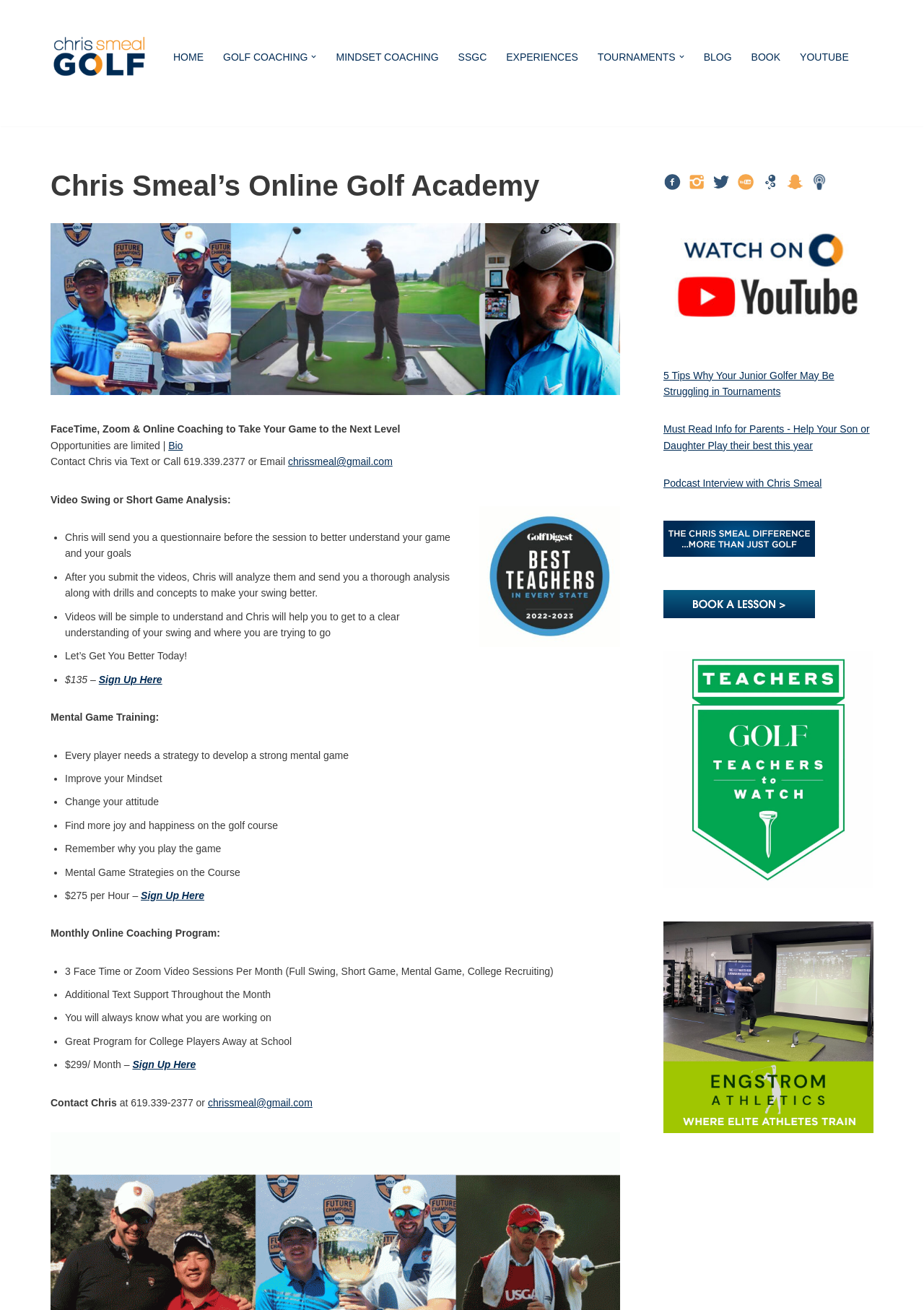What is the cost of the video swing or short game analysis?
Please give a detailed and thorough answer to the question, covering all relevant points.

I found the cost of the video swing or short game analysis by looking at the text '$135 –' followed by a 'Sign Up Here' link, which indicates the price of the service.